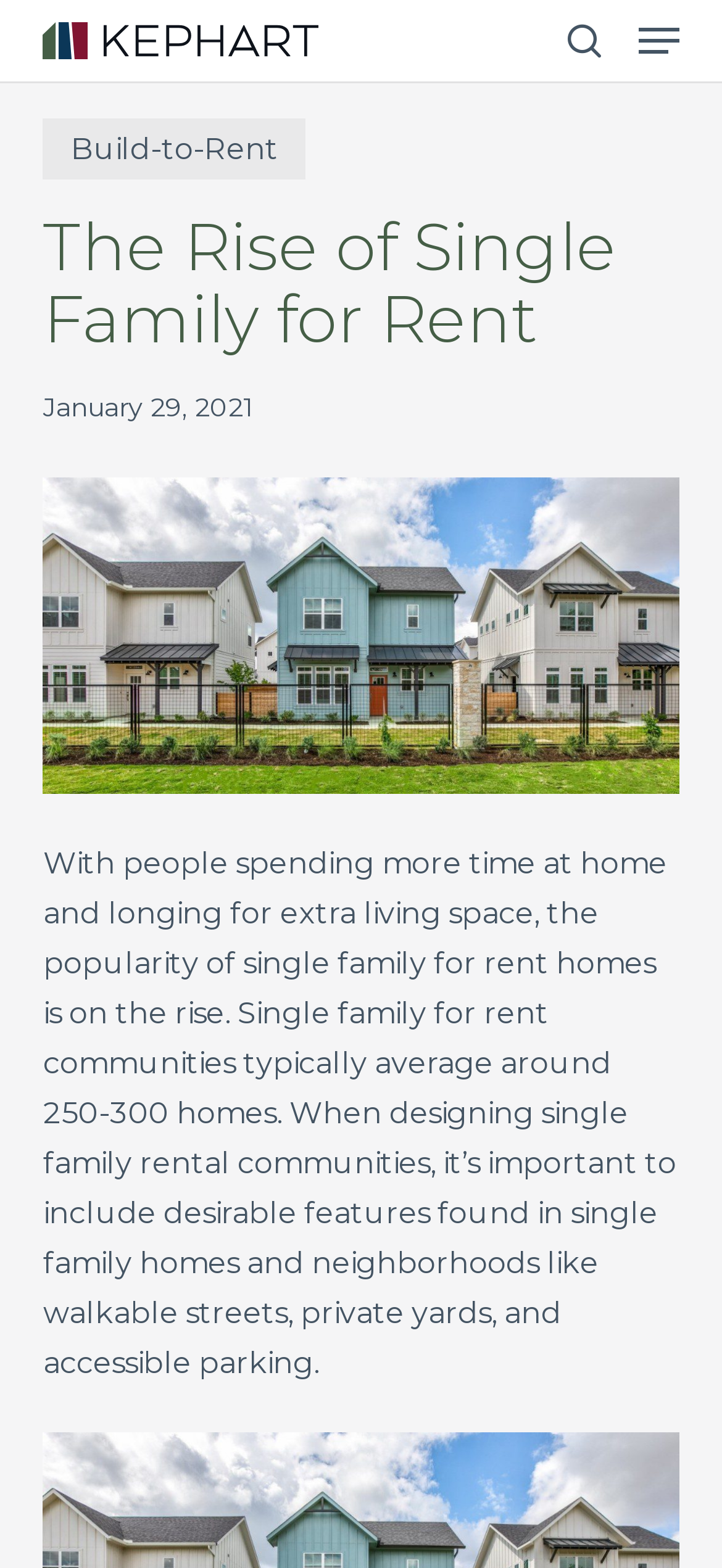Based on the element description: "aria-label="Search" name="s" placeholder="Search"", identify the bounding box coordinates for this UI element. The coordinates must be four float numbers between 0 and 1, listed as [left, top, right, bottom].

[0.06, 0.092, 0.94, 0.142]